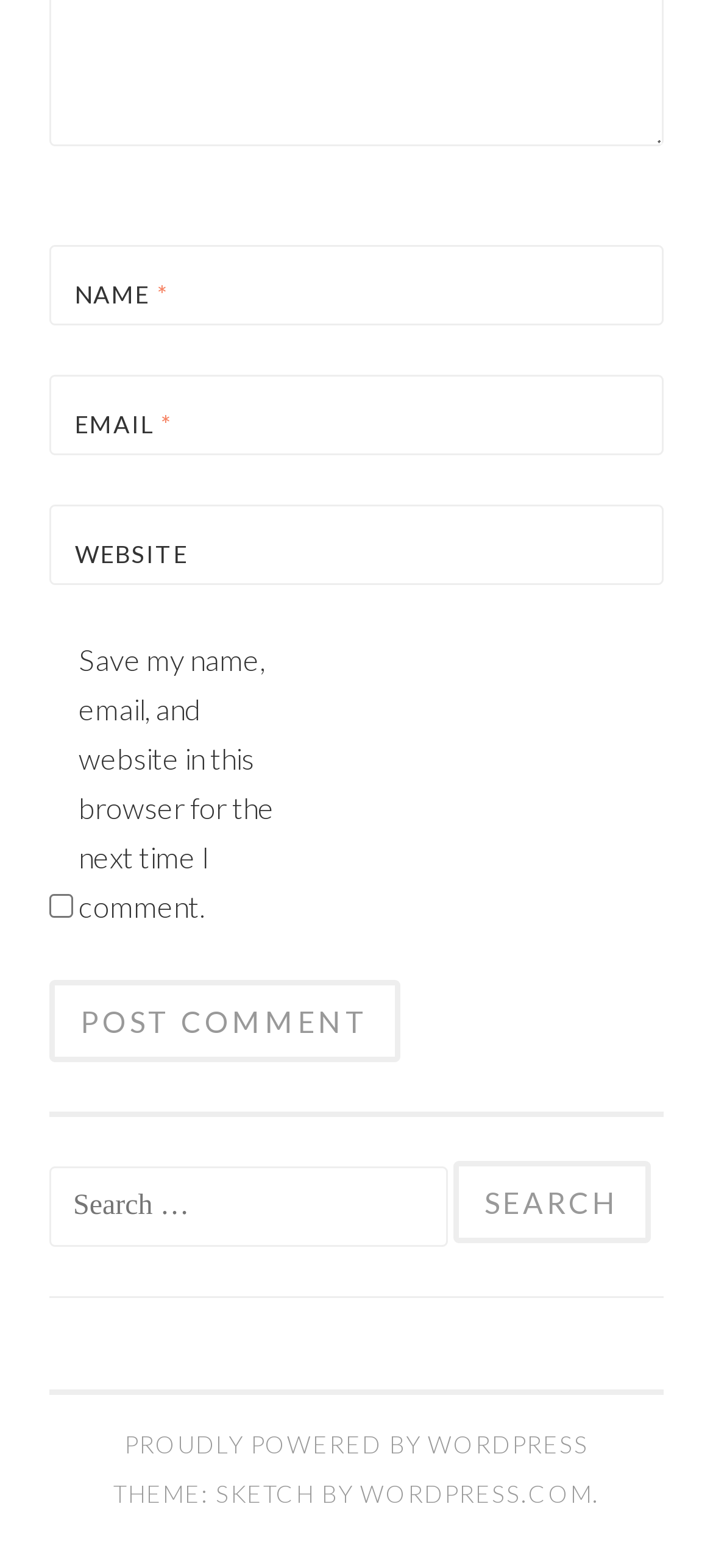Respond to the following question using a concise word or phrase: 
What is the function of the button with the text 'Search'?

Search for content